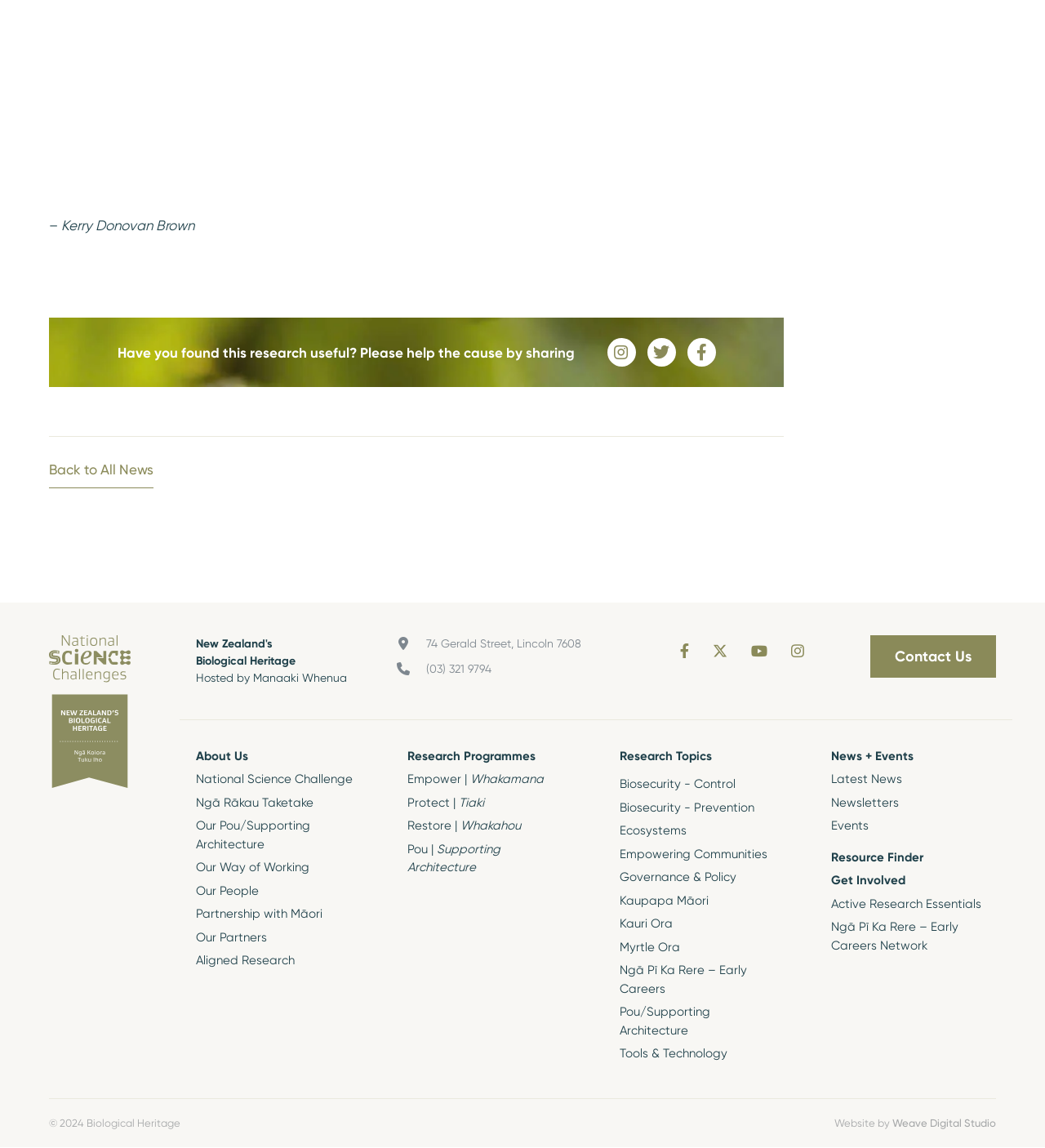Respond to the following question with a brief word or phrase:
What is the phone number of the organization?

(03) 321 9794